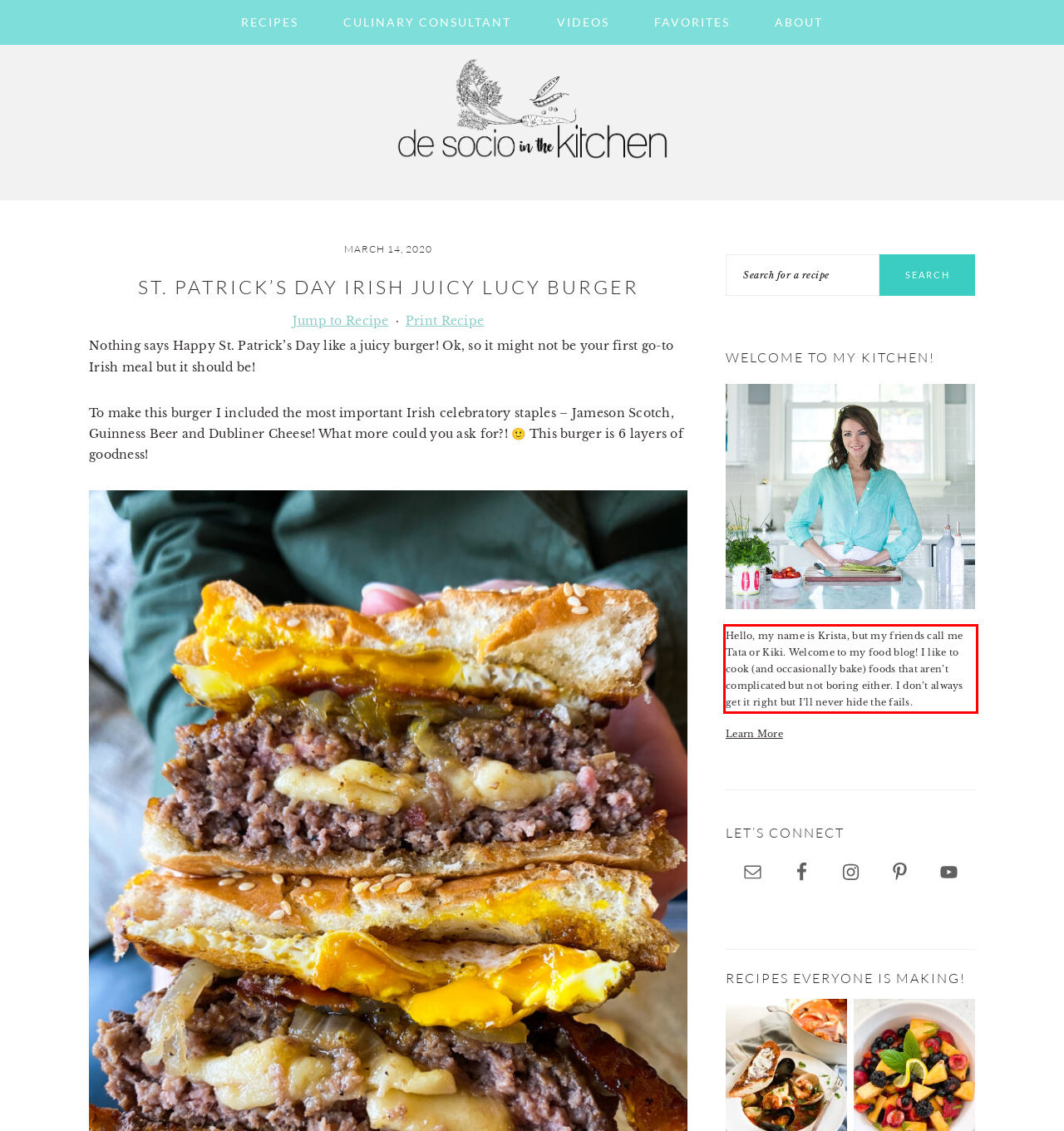Please perform OCR on the text content within the red bounding box that is highlighted in the provided webpage screenshot.

Hello, my name is Krista, but my friends call me Tata or Kiki. Welcome to my food blog! I like to cook (and occasionally bake) foods that aren’t complicated but not boring either. I don’t always get it right but I’ll never hide the fails.